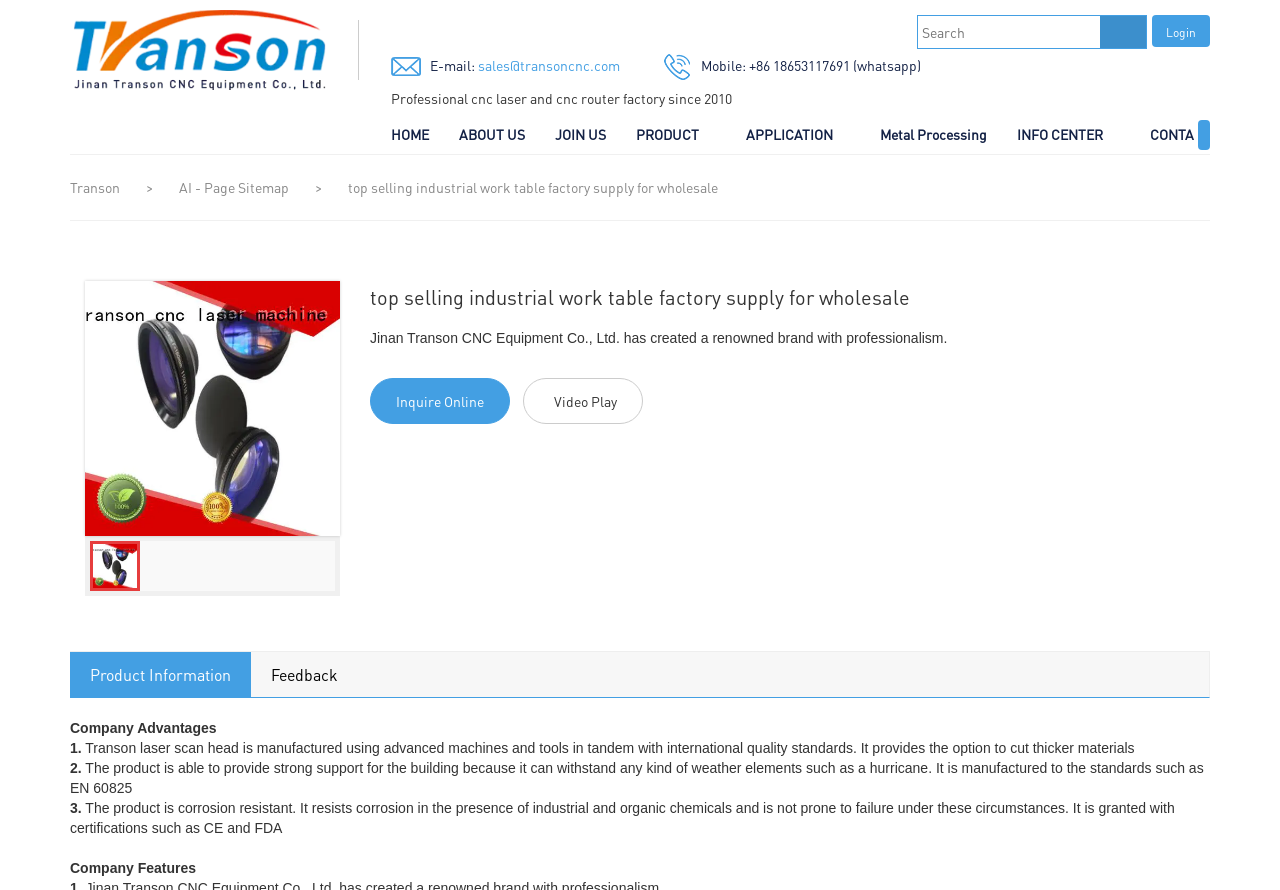Based on the description "PRODUCT", find the bounding box of the specified UI element.

[0.485, 0.129, 0.558, 0.174]